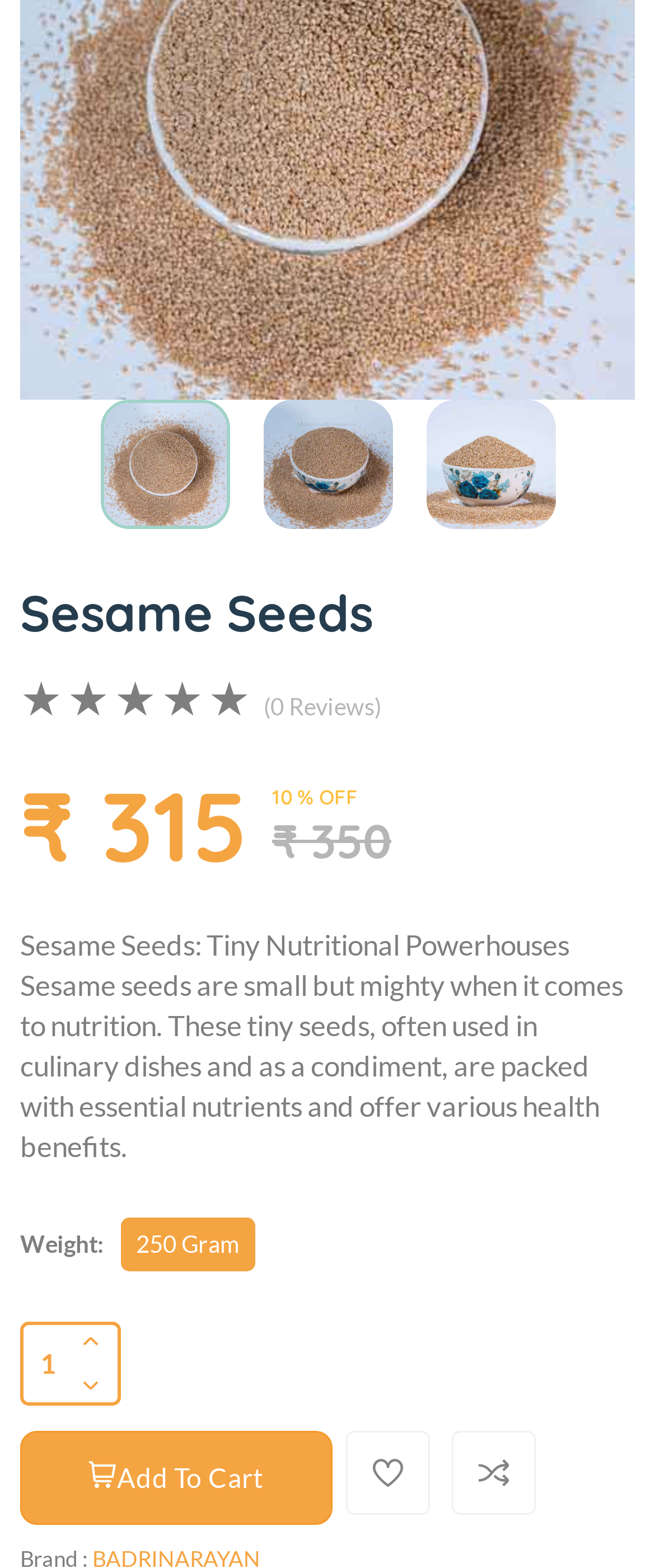Please find the bounding box for the following UI element description. Provide the coordinates in (top-left x, top-left y, bottom-right x, bottom-right y) format, with values between 0 and 1: parent_node: Add To Cart aria-label="Compare"

[0.69, 0.913, 0.818, 0.966]